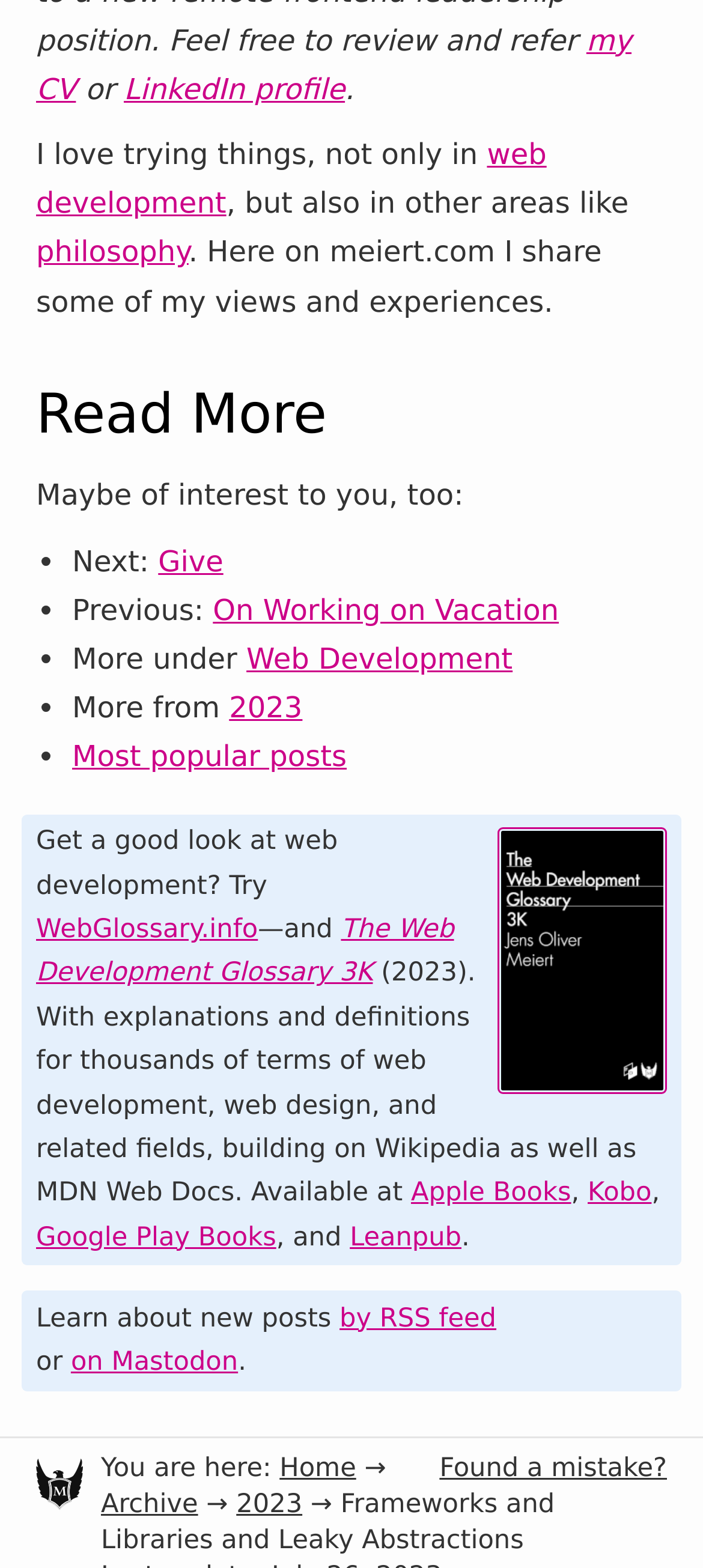How many links are there to purchase the glossary?
Using the image, respond with a single word or phrase.

4